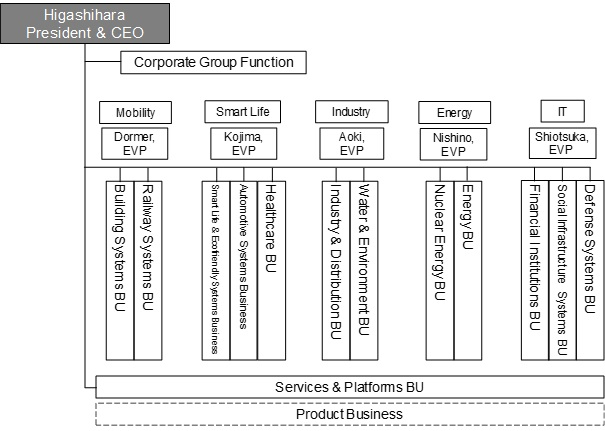Generate a detailed caption that describes the image.

The image illustrates an organizational structure diagram for Hitachi, highlighting key leadership positions and business units within the company. At the top, it features Higashihara, the President and CEO, overseeing various corporate group functions. The diagram branches into several divisions, including Mobility, Smart Life, Industry, Energy, and IT, each led by an Executive Vice President (EVP). Notable sectors under these divisions include Railway Systems, Healthcare, and Automotive Systems, among others. The structure emphasizes Hitachi's commitment to integrating its diverse services and platforms to enhance operational efficiency and innovation across its business units.